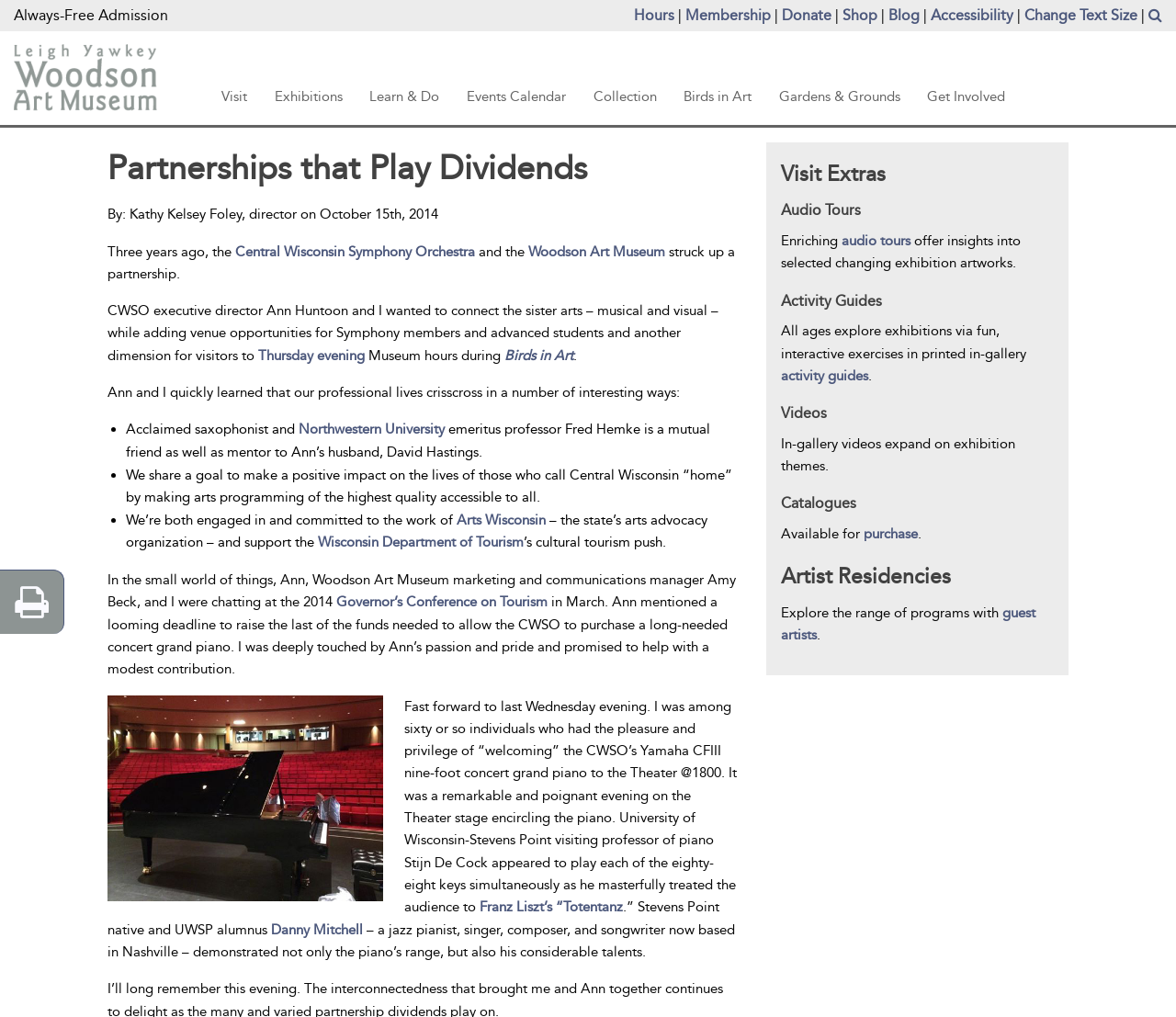Locate the bounding box coordinates of the clickable element to fulfill the following instruction: "Explore the Audio Tours". Provide the coordinates as four float numbers between 0 and 1 in the format [left, top, right, bottom].

[0.716, 0.229, 0.774, 0.245]